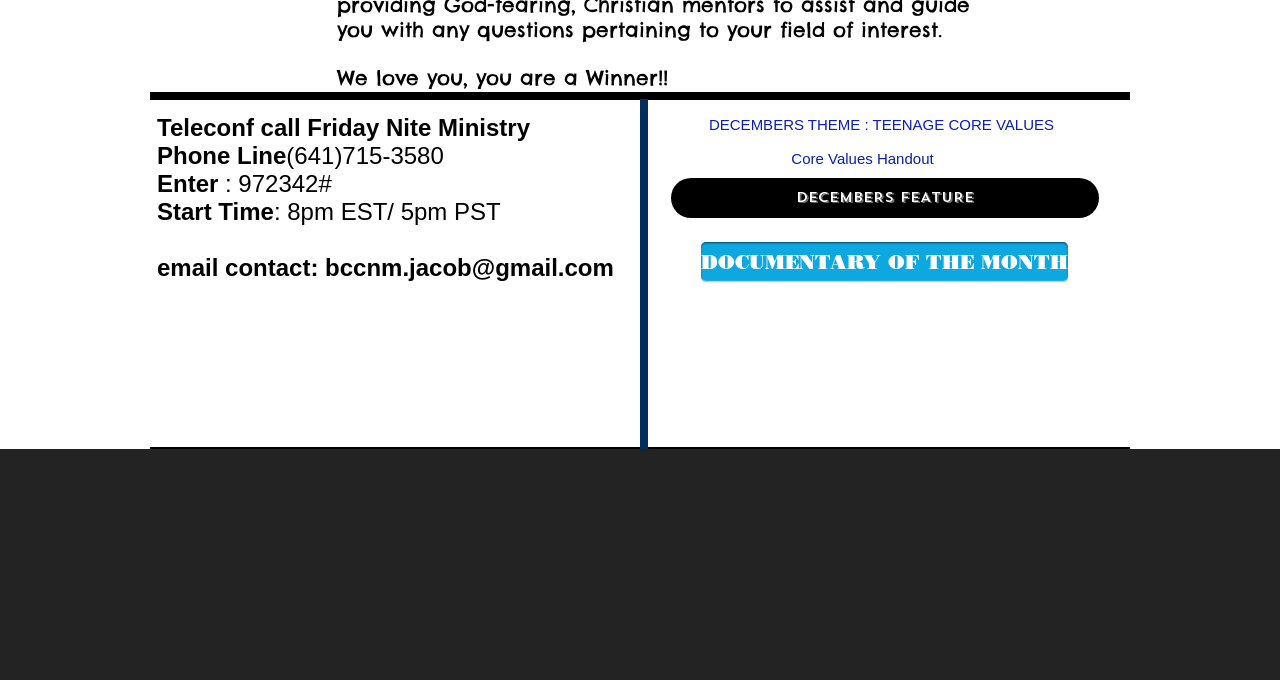Give a succinct answer to this question in a single word or phrase: 
What is the start time for the teleconf call?

8pm EST/ 5pm PST